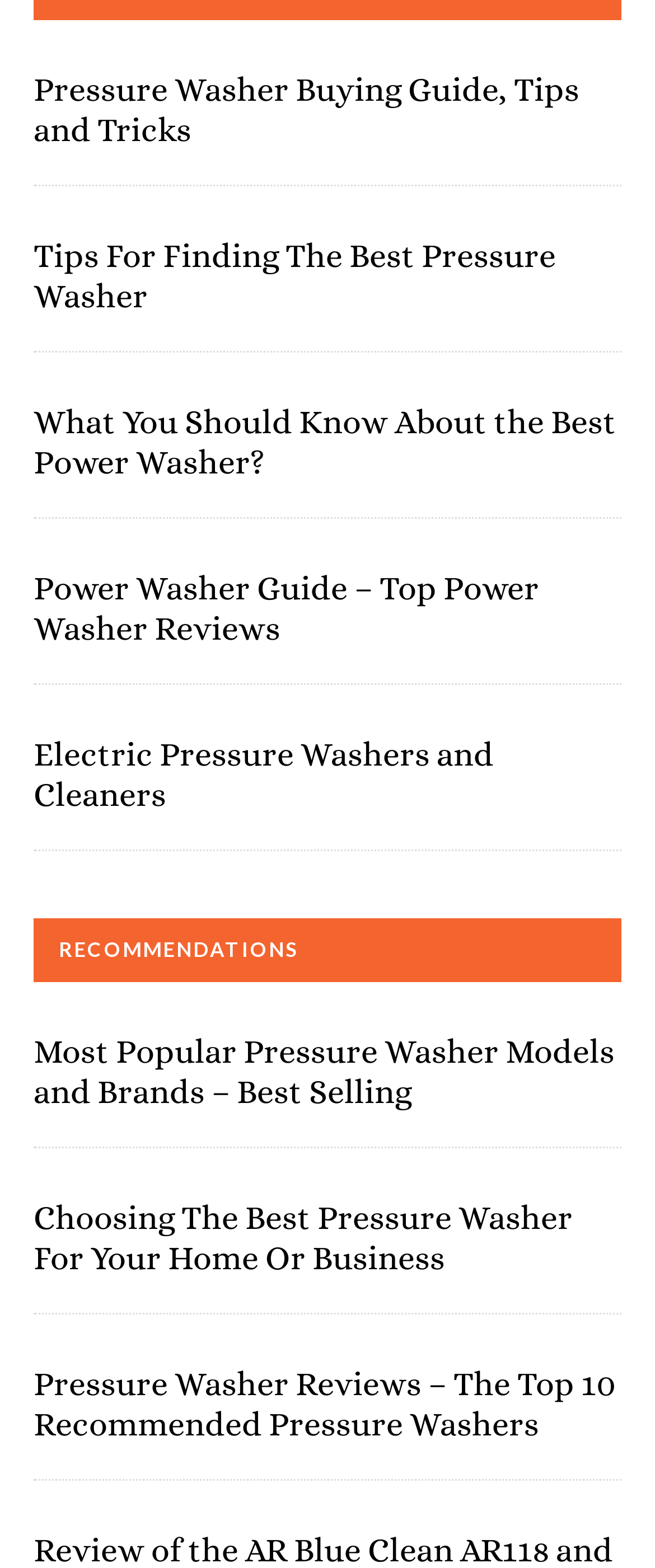Provide a short answer using a single word or phrase for the following question: 
What is the topic of the last article?

Pressure Washer Reviews